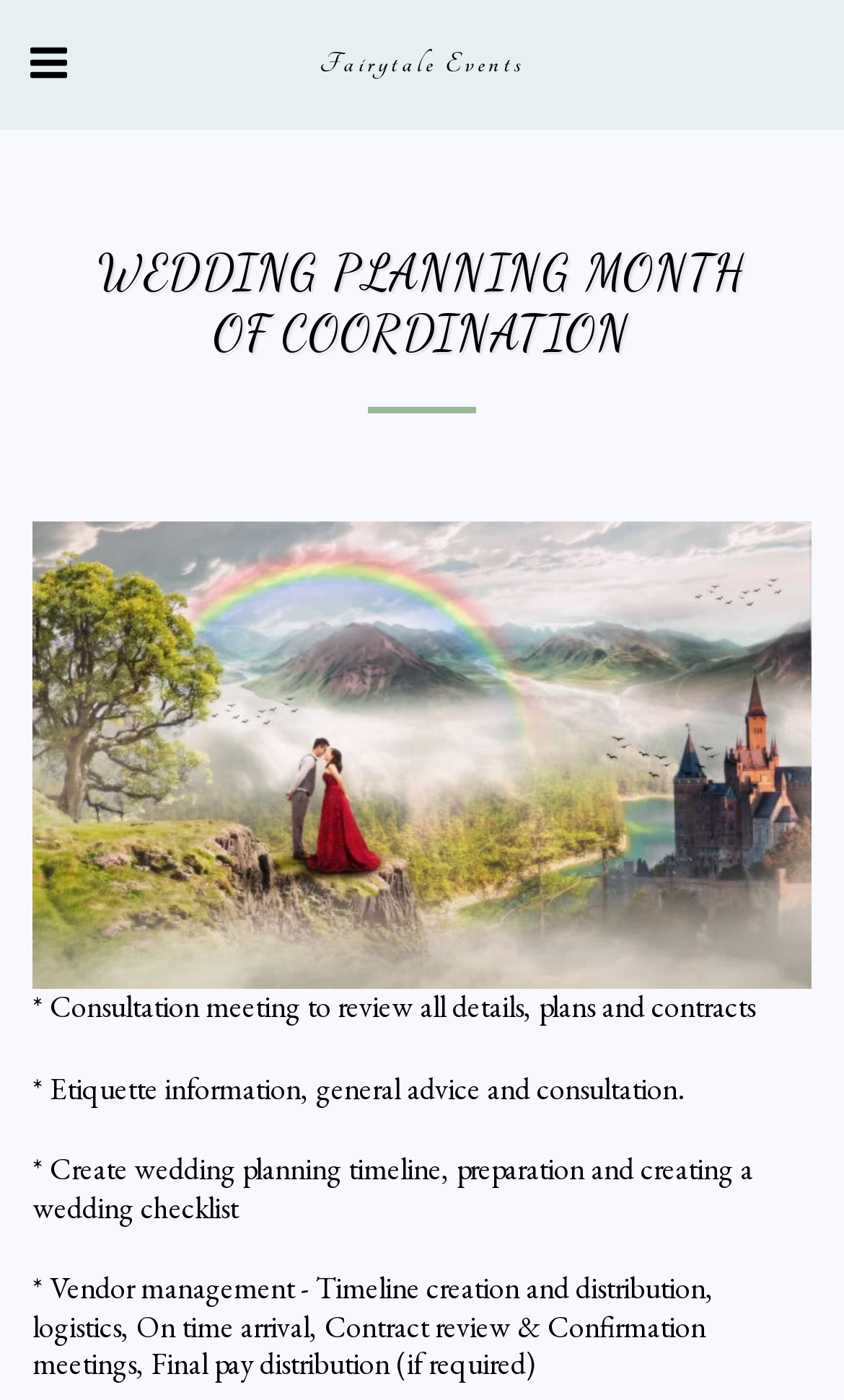How many lines of text are there in the service description?
Refer to the image and provide a detailed answer to the question.

By examining the webpage content, I counted four lines of text in the service description, which outline the specific services provided by Fairytale Events, including consultation meetings, etiquette information, creating a wedding planning timeline, and vendor management.